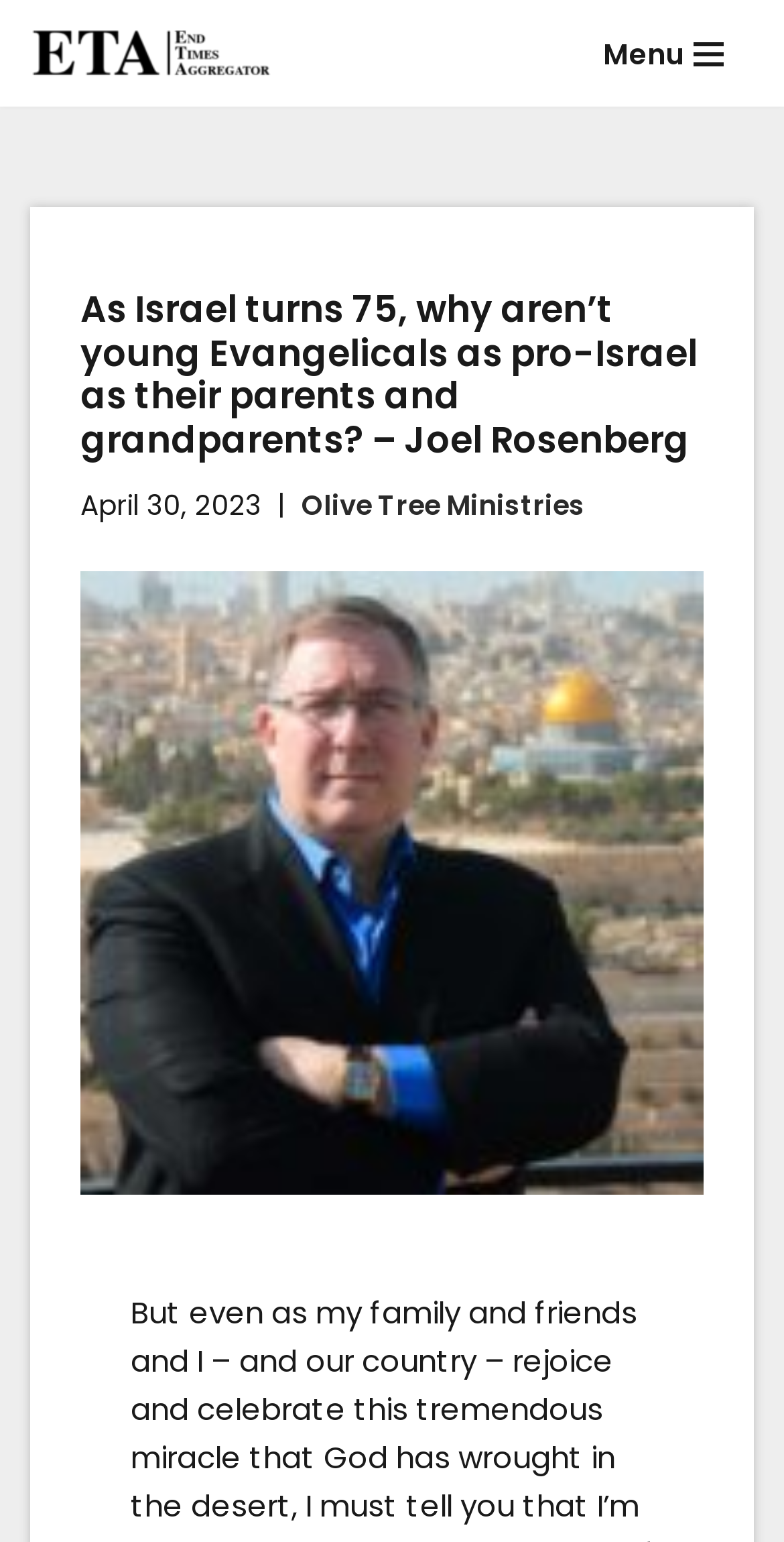What is the name of the ministry linked in the article?
Refer to the image and answer the question using a single word or phrase.

Olive Tree Ministries